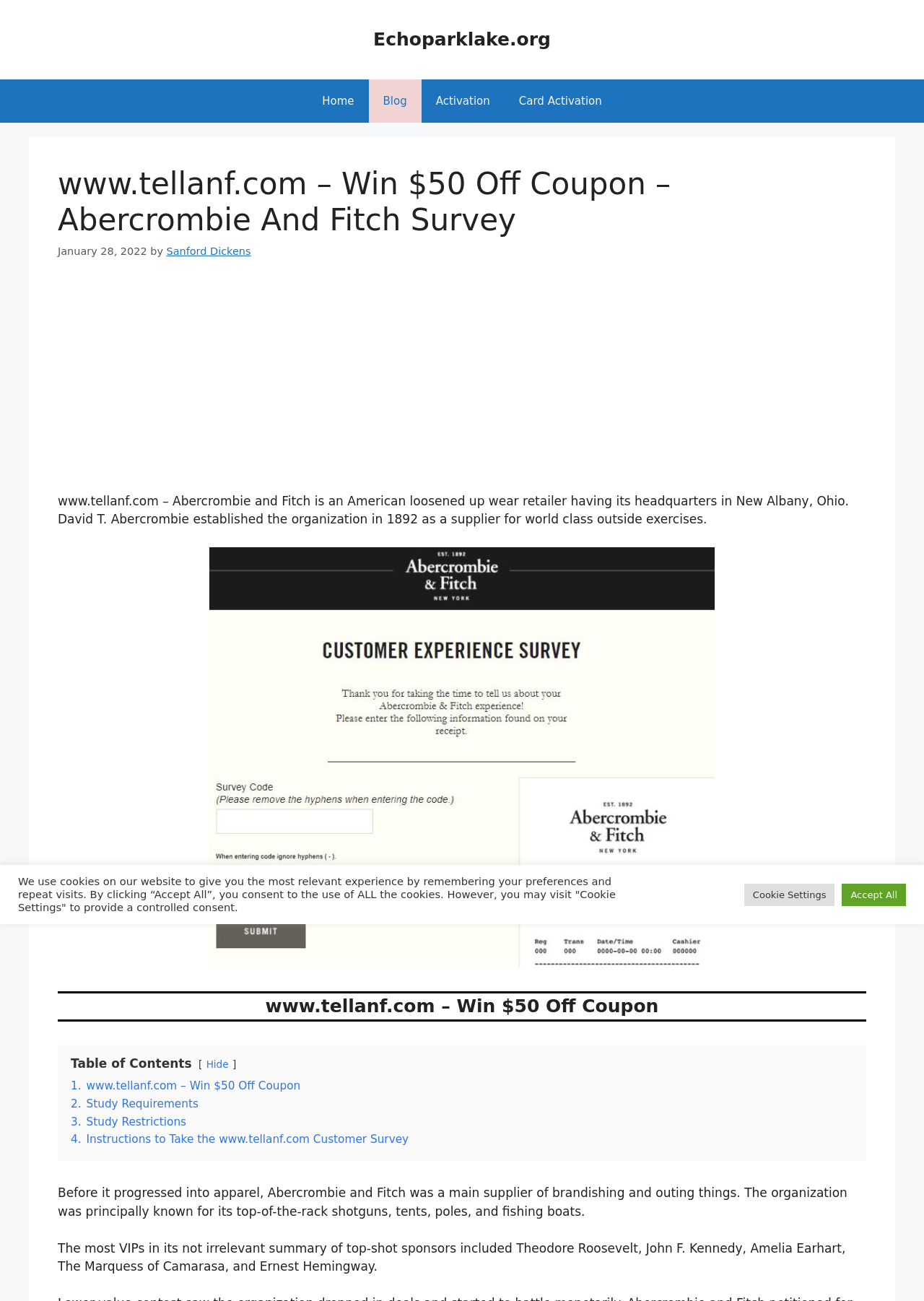Can you give a detailed response to the following question using the information from the image? What is the date of the article or survey?

The answer can be found in the time element, which displays the date 'January 28, 2022'.